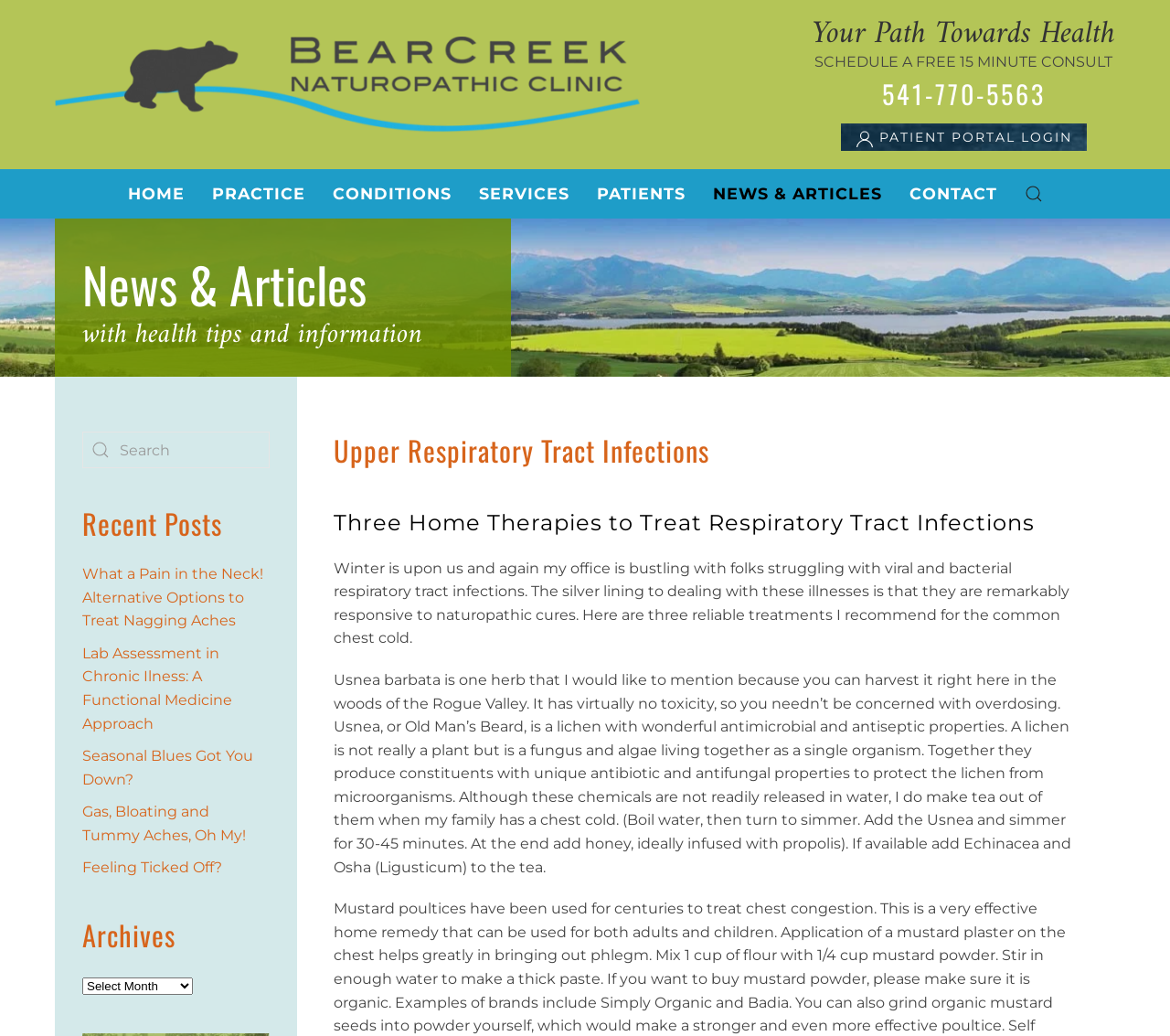Provide the bounding box coordinates of the area you need to click to execute the following instruction: "Schedule a free 15-minute consultation".

[0.696, 0.051, 0.951, 0.068]